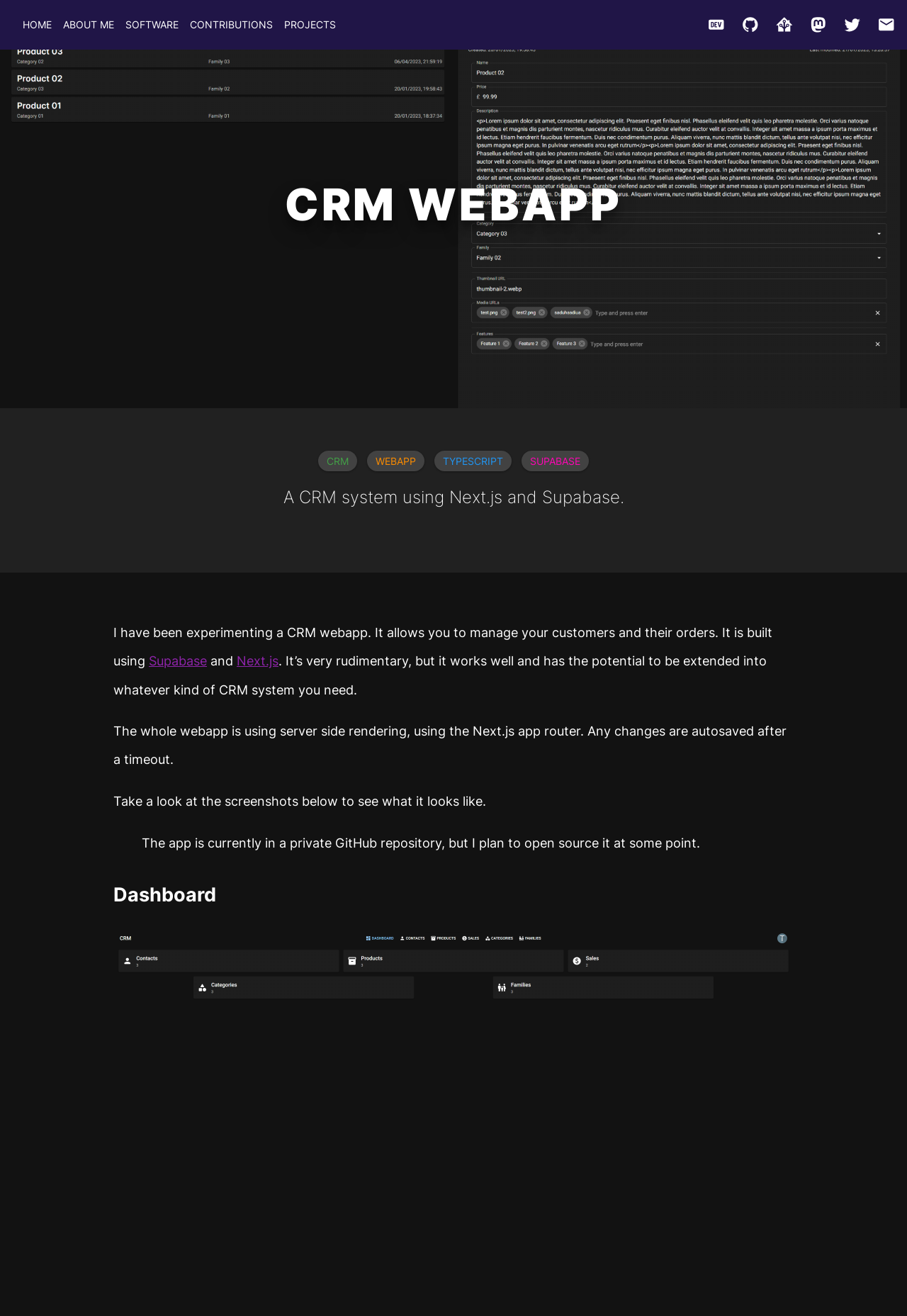Please identify the bounding box coordinates of the clickable region that I should interact with to perform the following instruction: "Click the 'Questions Parents Should Be Asking Their Pediatrician To Advocate For Their Child and Rule Out Their Suspicion of Autism' link". The coordinates should be expressed as four float numbers between 0 and 1, i.e., [left, top, right, bottom].

None